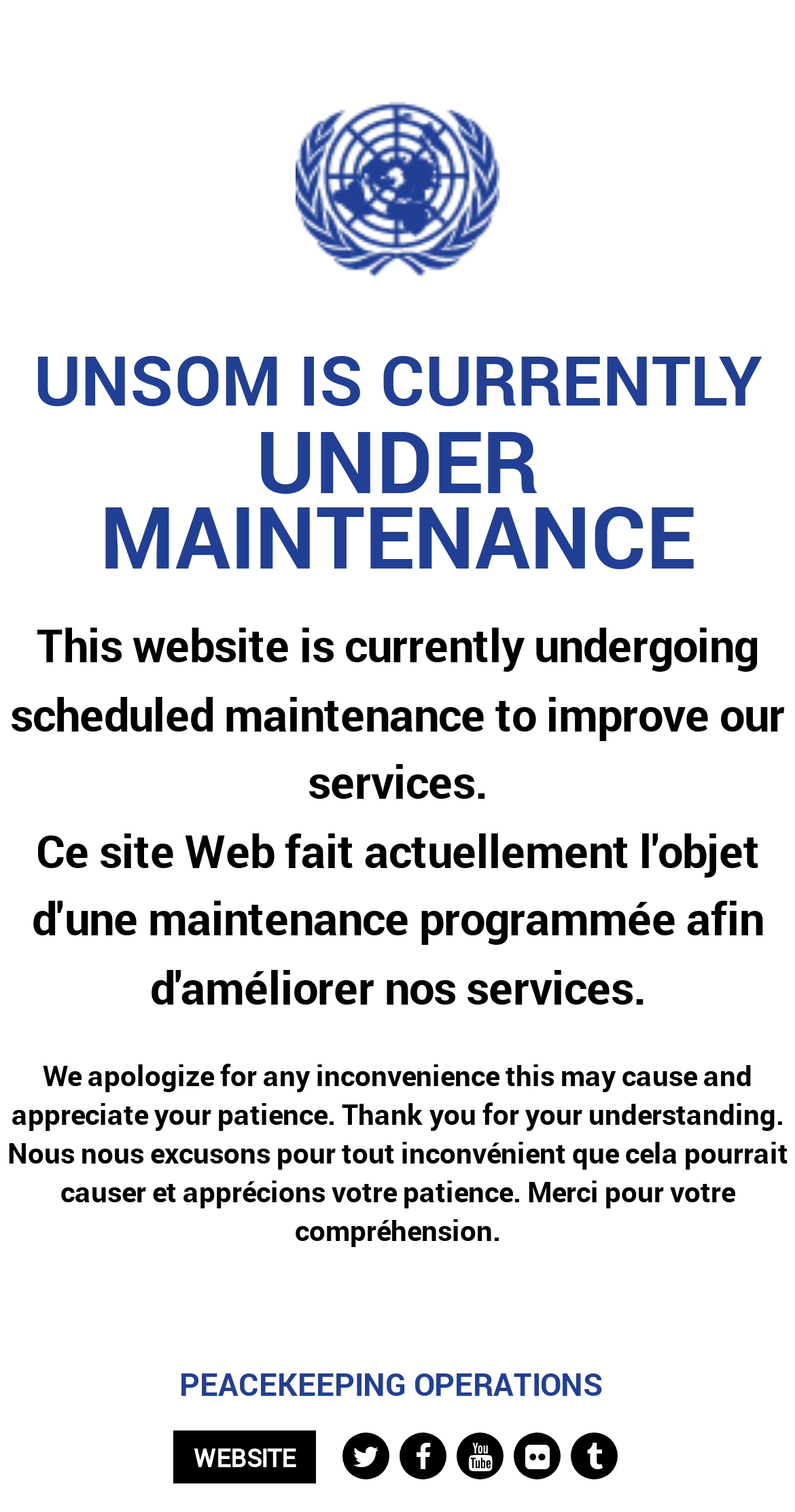Provide a one-word or short-phrase response to the question:
What is the topic of the heading at the bottom of the webpage?

Peacekeeping operations